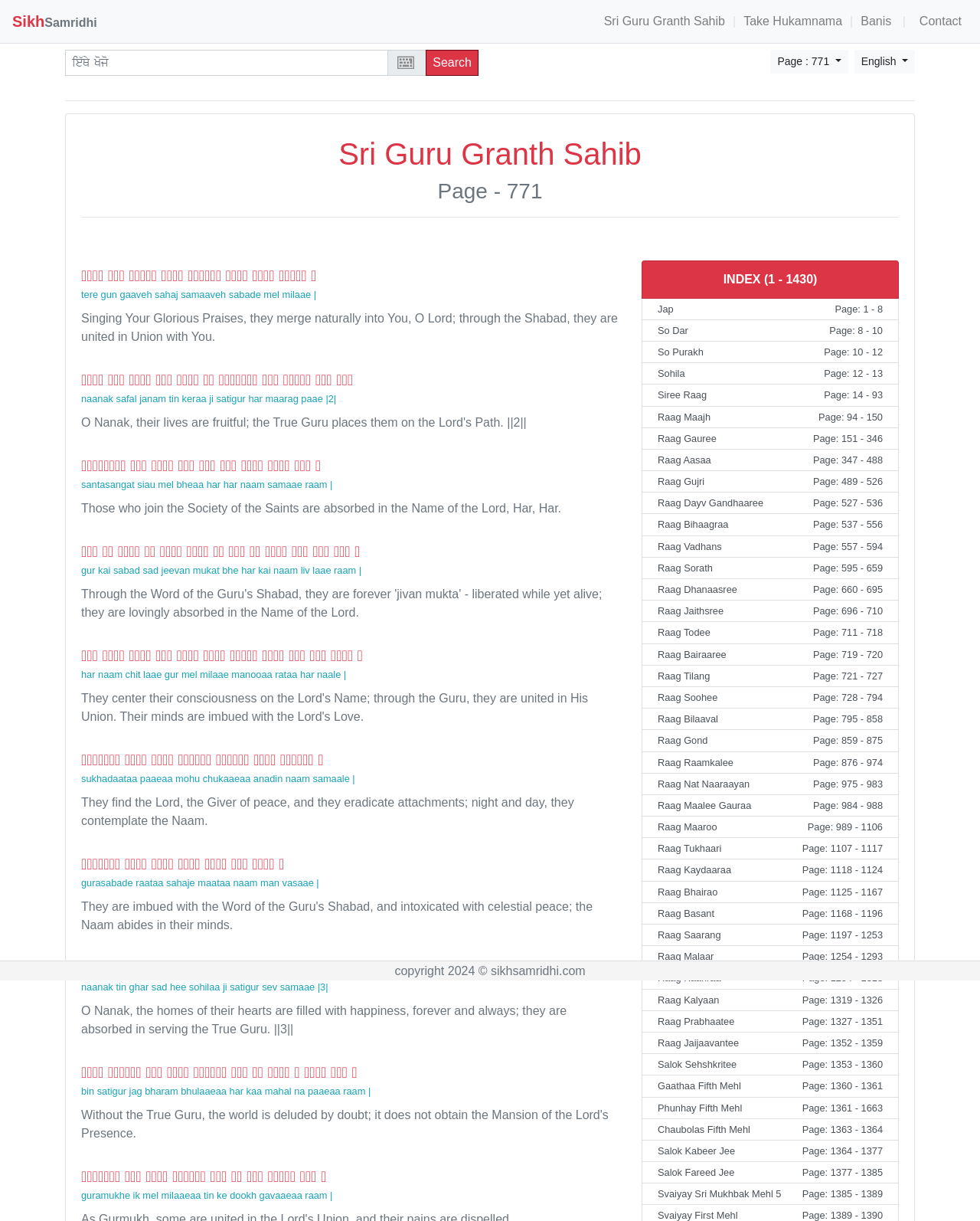Specify the bounding box coordinates of the area to click in order to follow the given instruction: "Switch to English."

[0.872, 0.041, 0.934, 0.06]